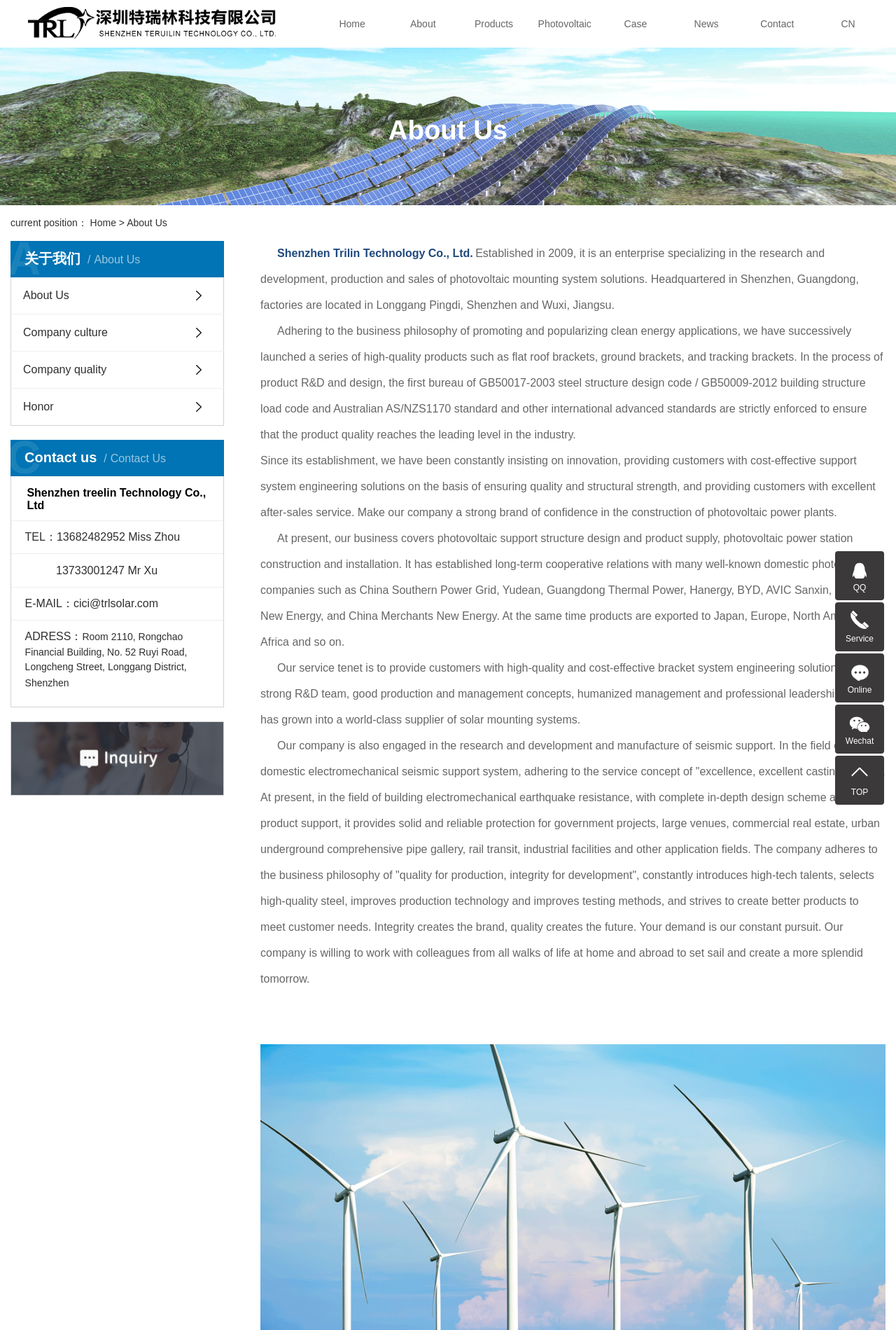Provide a thorough description of the webpage you see.

This webpage is about Shenzhen Trilin Technology Co., Ltd, a company specializing in the research and development, production, and sales of photovoltaic mounting system solutions. 

At the top of the page, there is a navigation menu with 8 links: Home, About, Products, Photovoltaic, Case, News, Contact, and CN. Below the navigation menu, there is a large image with the text "新闻资讯" (News Information).

The main content of the page is divided into three sections. The first section is about the company's introduction, with a heading "About Us" and a subheading "关于我们/About Us". This section provides a brief overview of the company's history, business philosophy, and products.

The second section is about the company's contact information, with a heading "Contact us/Contact Us". This section lists the company's phone number, email address, and physical address.

The third section is about the company's business and products, with several paragraphs of text describing the company's products, services, and business partners. There are also several links to other pages, including "About Us", "Company culture", "Company quality", and "Honor".

At the bottom of the page, there are three links: QQ, Online, and TOP, as well as a WeChat icon and a "Service" label.